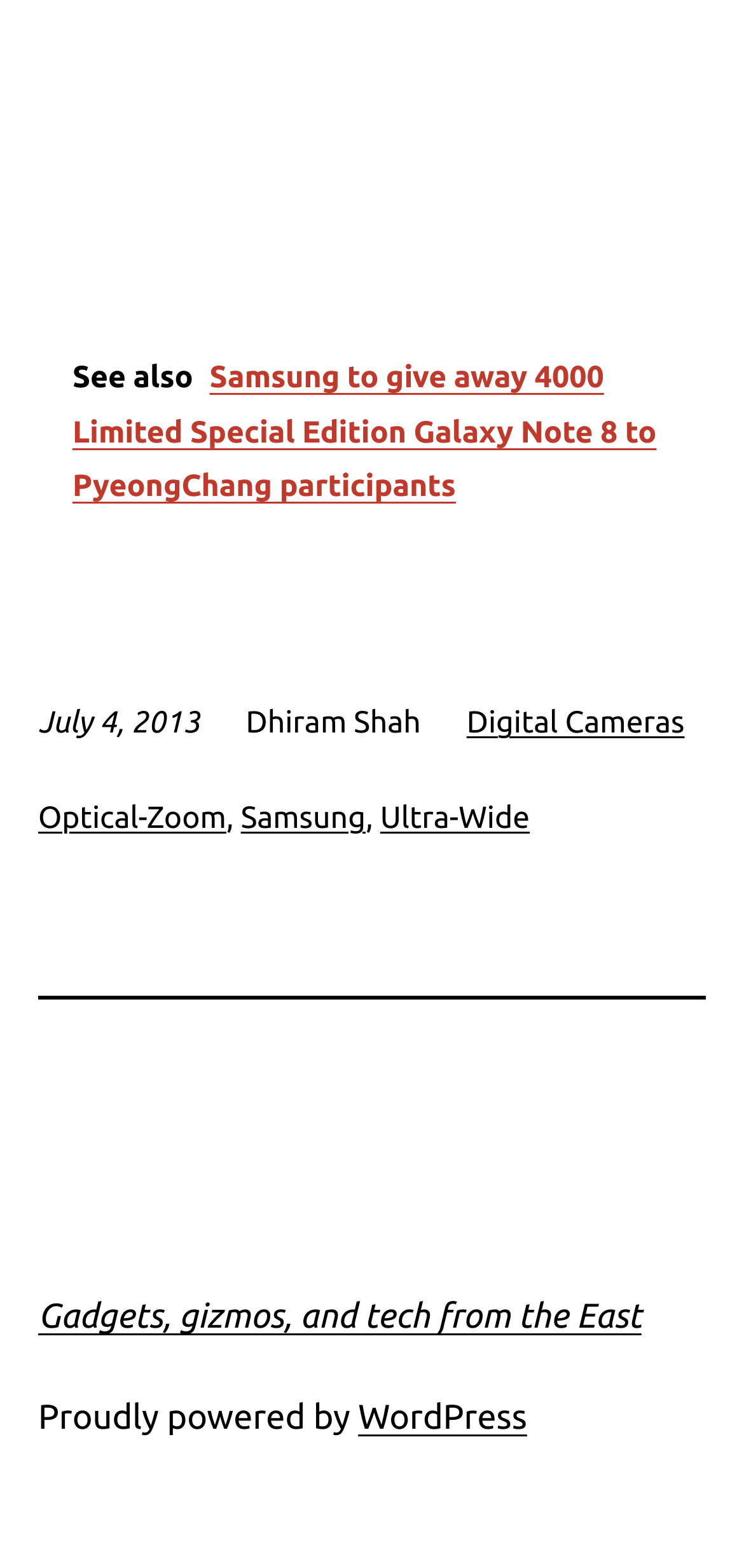Locate the UI element that matches the description Digital Cameras in the webpage screenshot. Return the bounding box coordinates in the format (top-left x, top-left y, bottom-right x, bottom-right y), with values ranging from 0 to 1.

[0.627, 0.45, 0.92, 0.472]